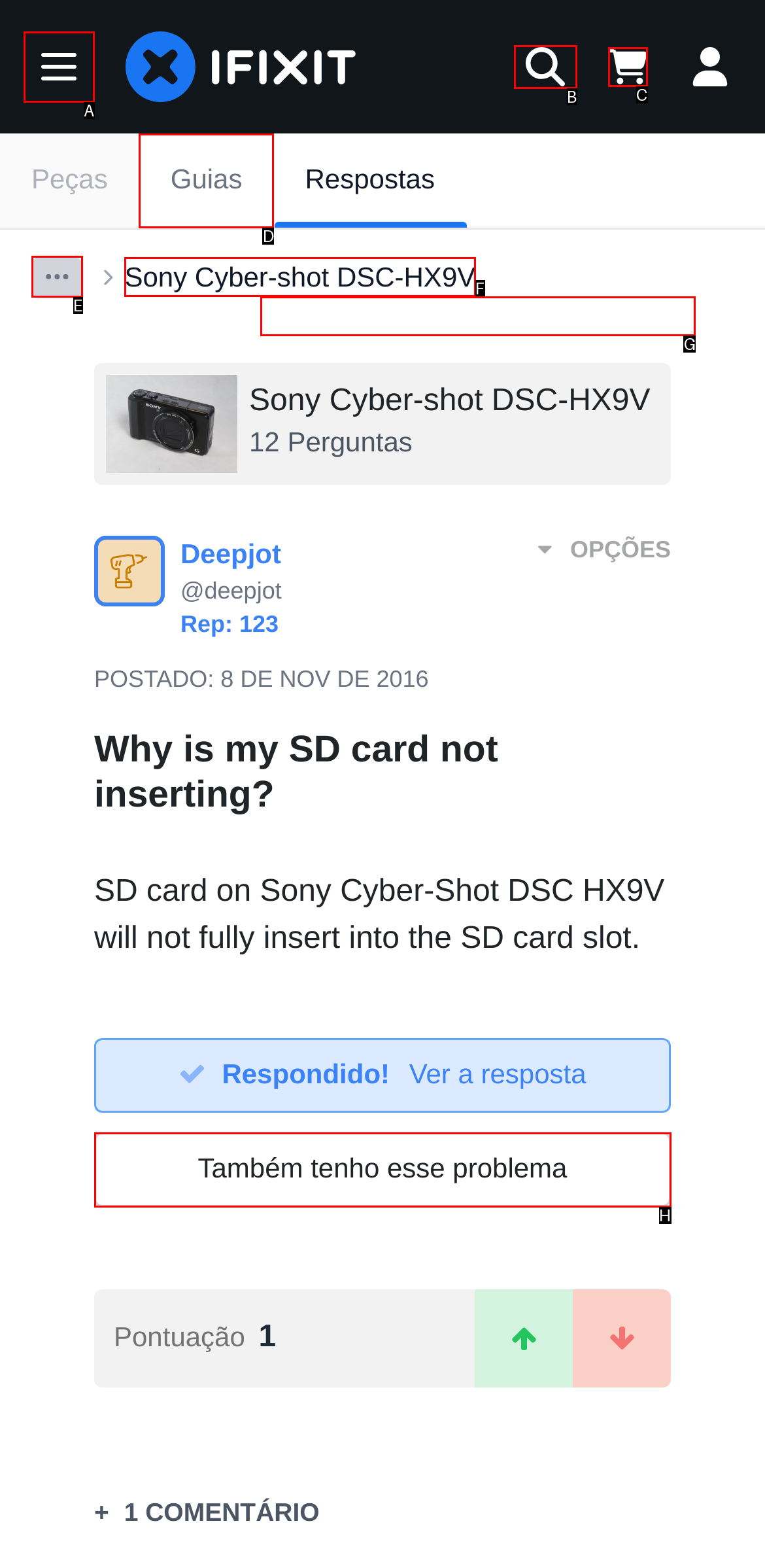Identify the matching UI element based on the description: Também tenho esse problema
Reply with the letter from the available choices.

H